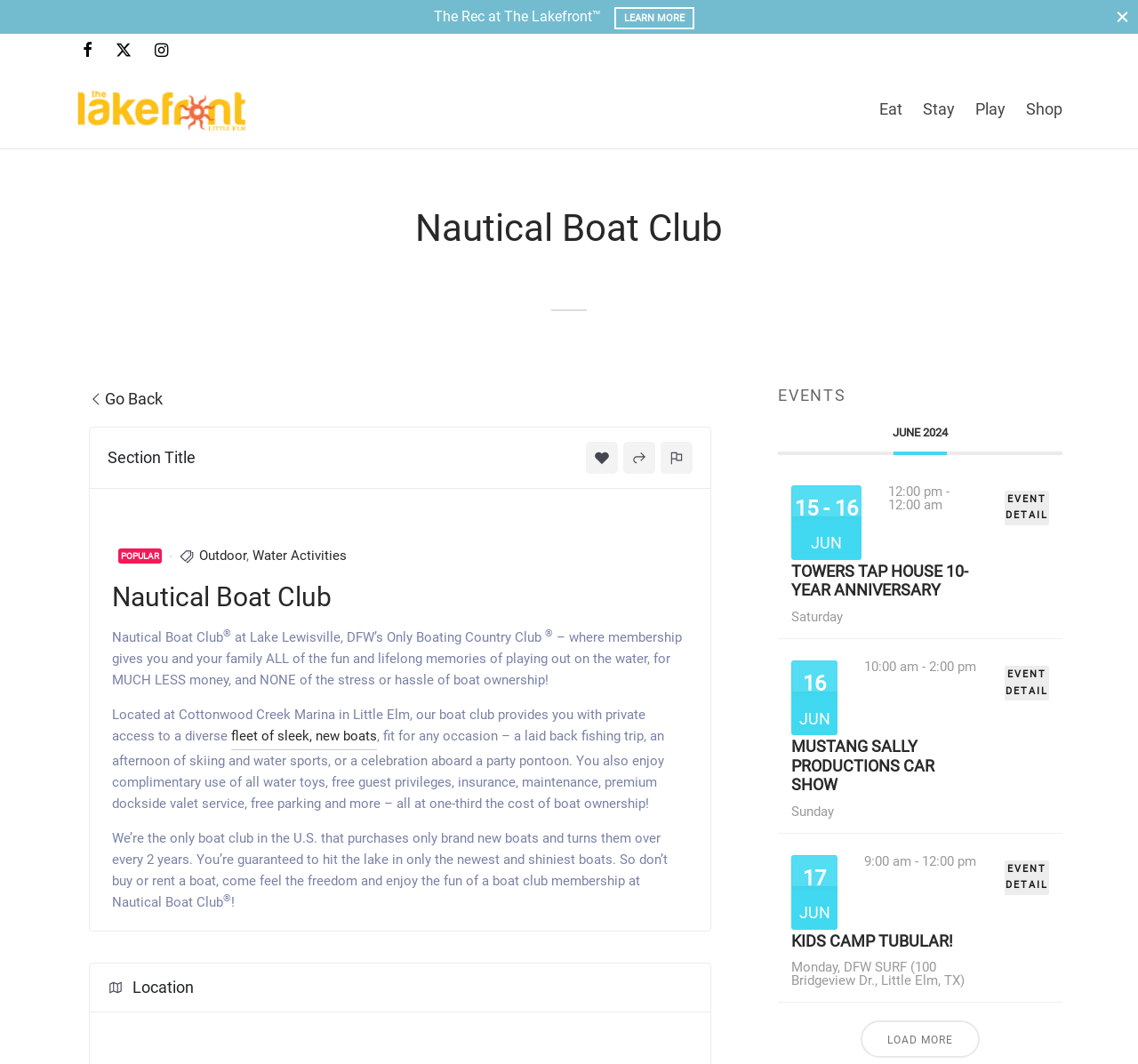Determine the main text heading of the webpage and provide its content.

Nautical Boat Club